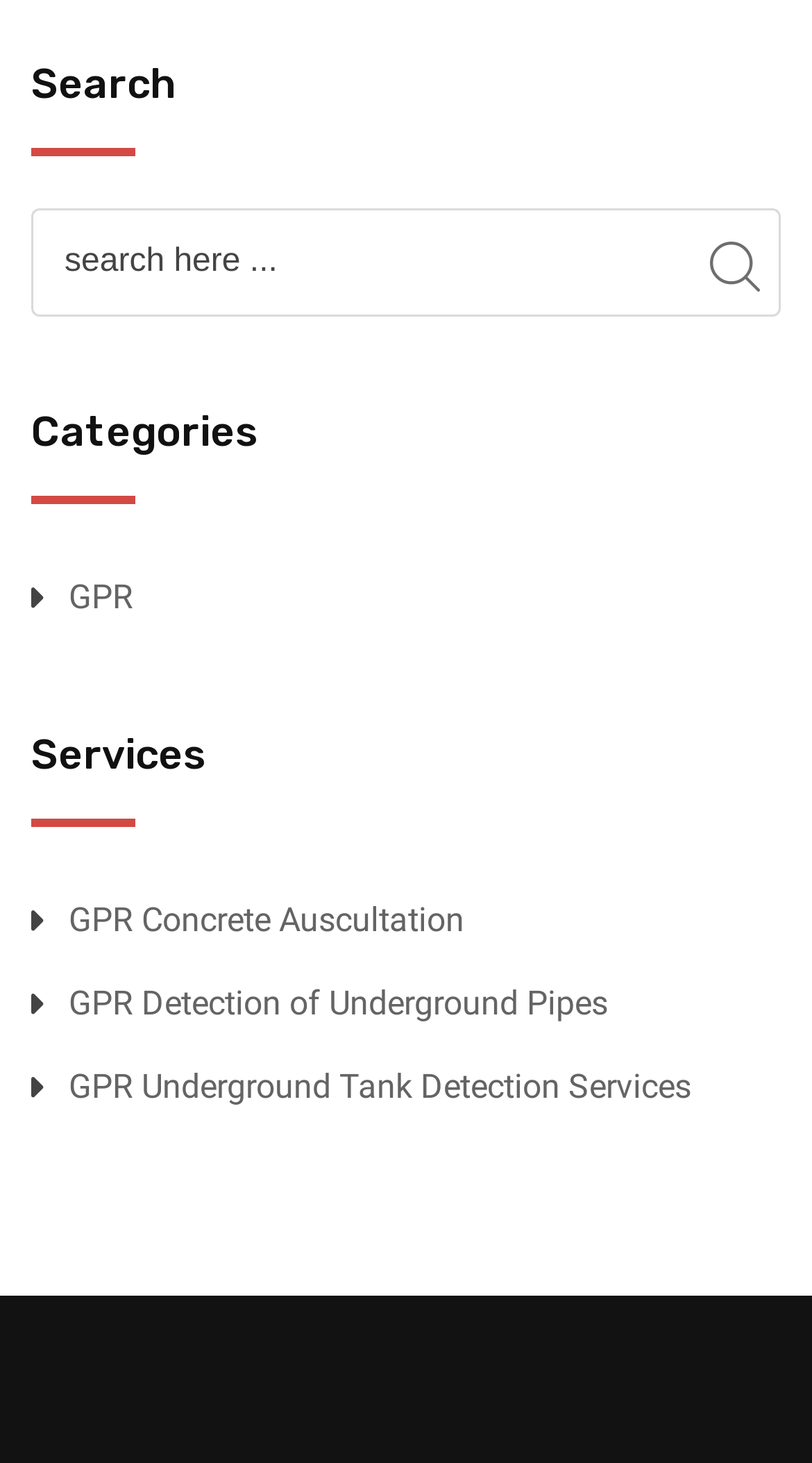Determine the bounding box of the UI element mentioned here: "GPR Detection of Underground Pipes". The coordinates must be in the format [left, top, right, bottom] with values ranging from 0 to 1.

[0.085, 0.667, 0.749, 0.704]